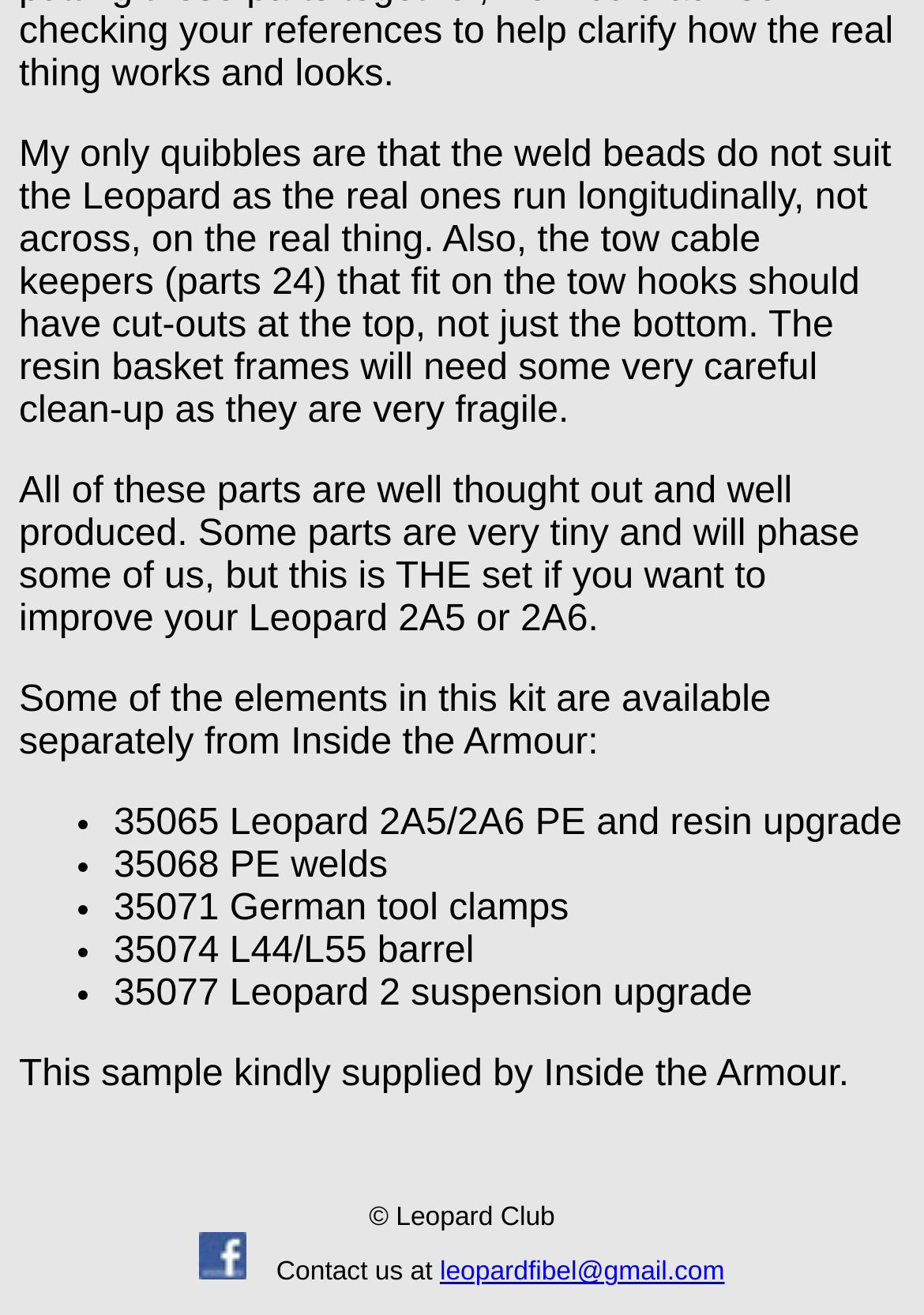Respond with a single word or phrase:
What is the topic of the review?

Leopard 2A5/2A6 model kit